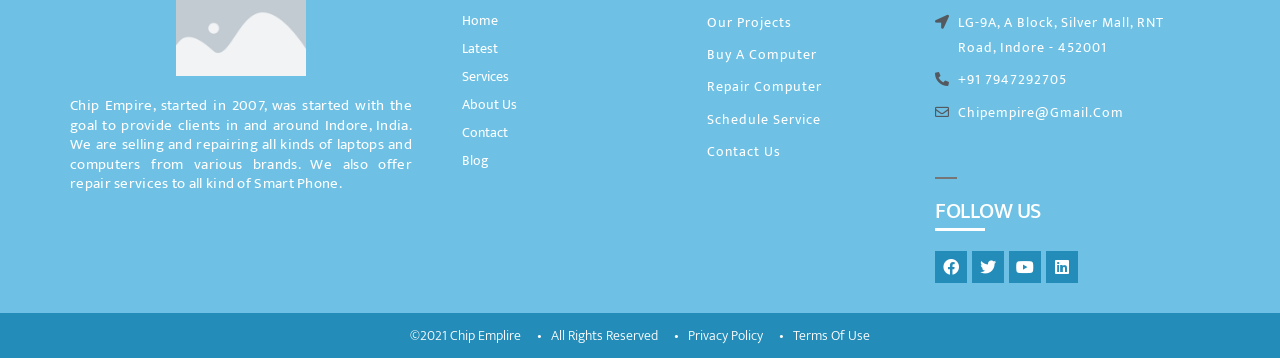Please find the bounding box for the UI element described by: "Repair Computer".

[0.552, 0.208, 0.715, 0.278]